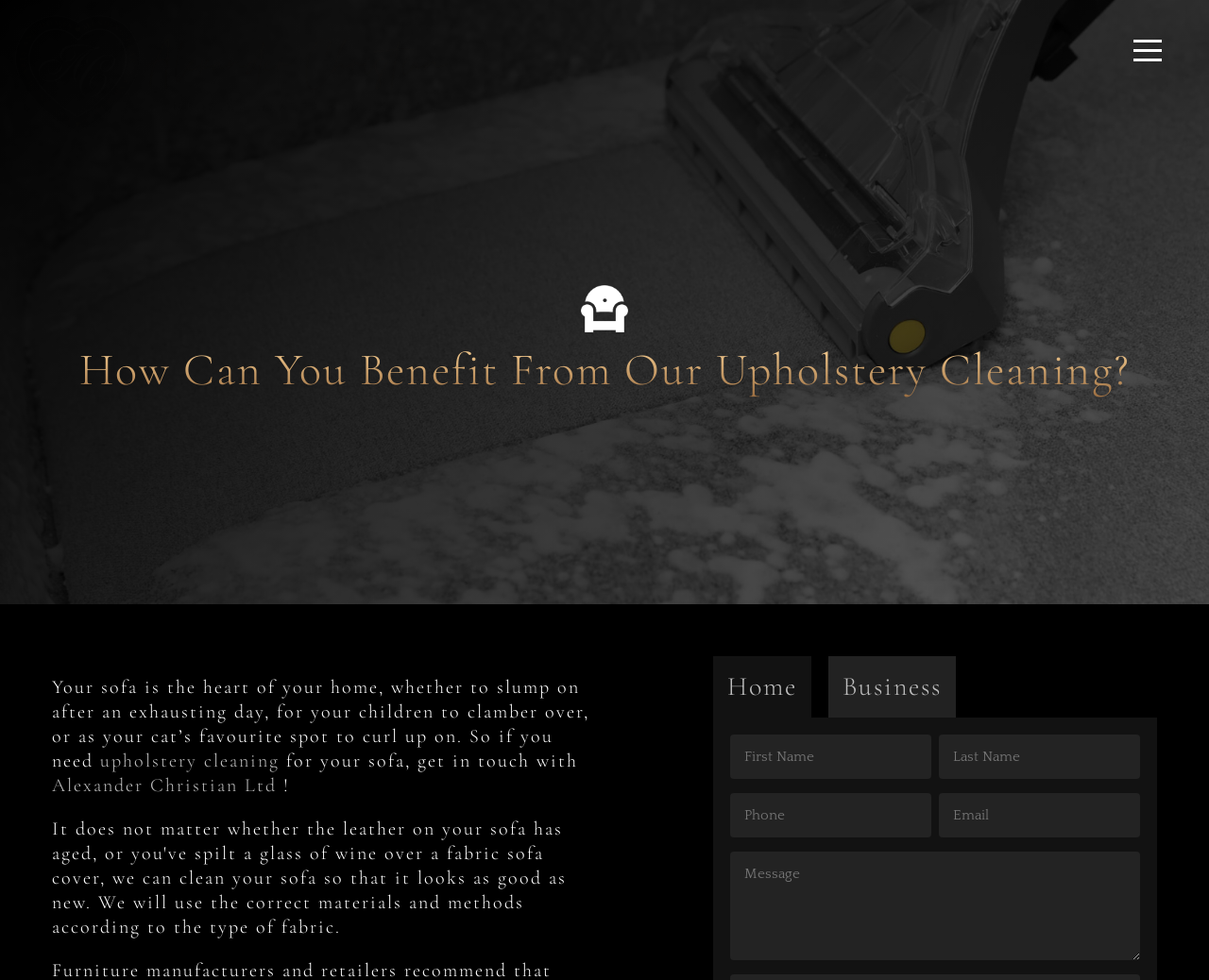Locate the primary headline on the webpage and provide its text.

How Can You Benefit From Our Upholstery Cleaning?